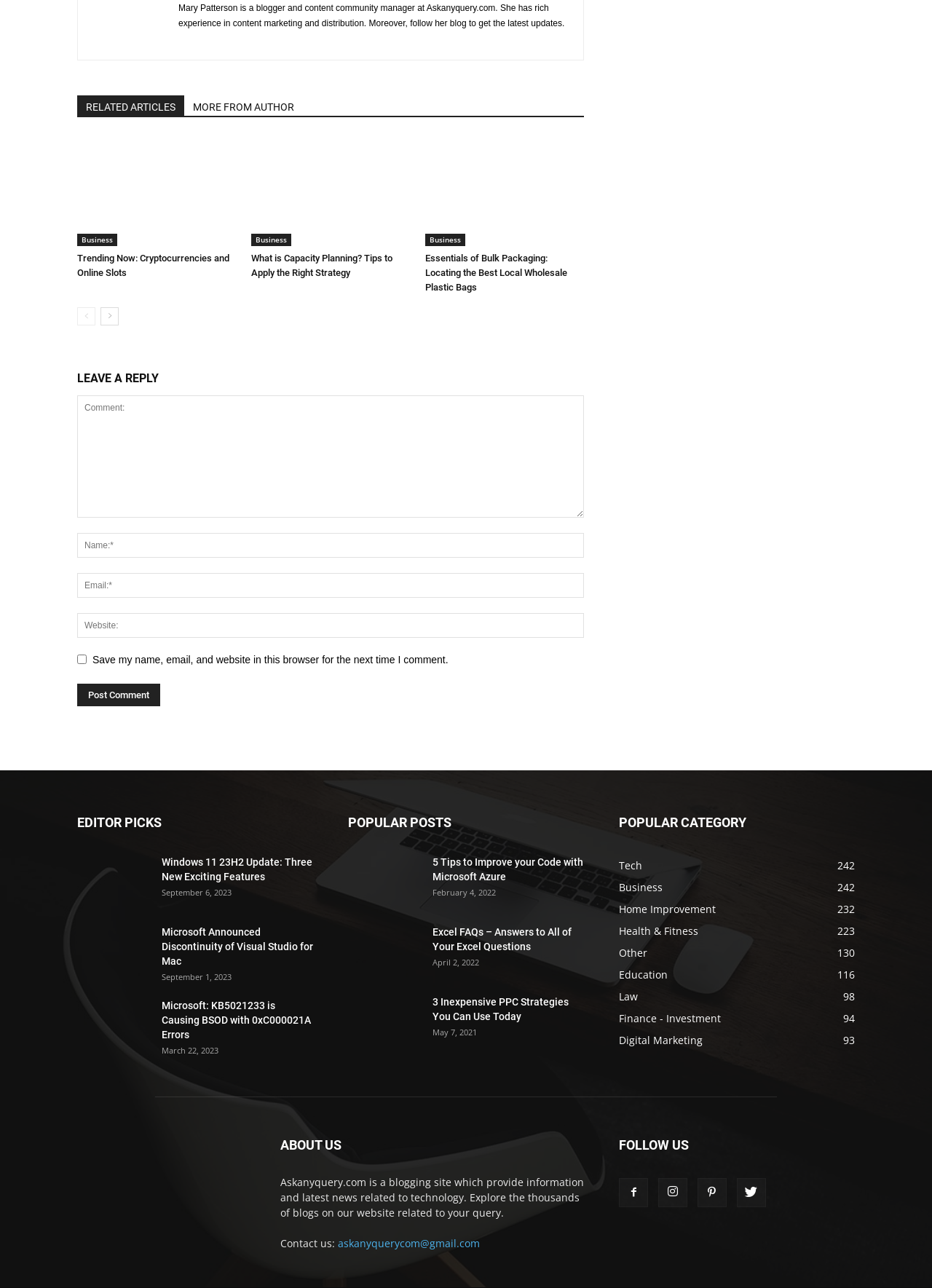Locate the bounding box of the UI element based on this description: "name="submit" value="Post Comment"". Provide four float numbers between 0 and 1 as [left, top, right, bottom].

[0.083, 0.531, 0.172, 0.548]